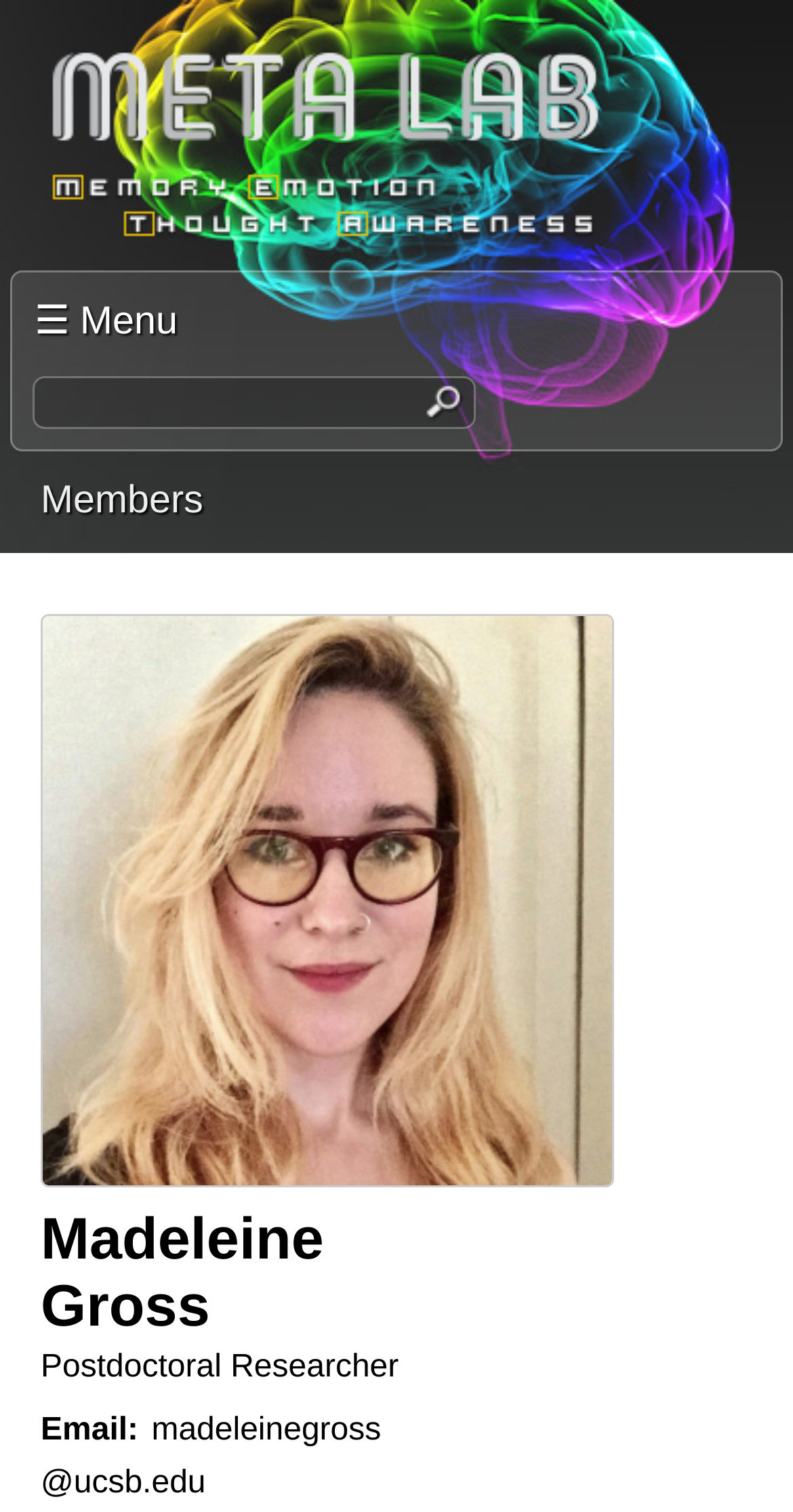What is the search function for?
Utilize the information in the image to give a detailed answer to the question.

I found the search function by looking at the static text element that says 'Search this site' and the adjacent textbox element, which is located at the top of the page, indicating that it is a search function for the website.